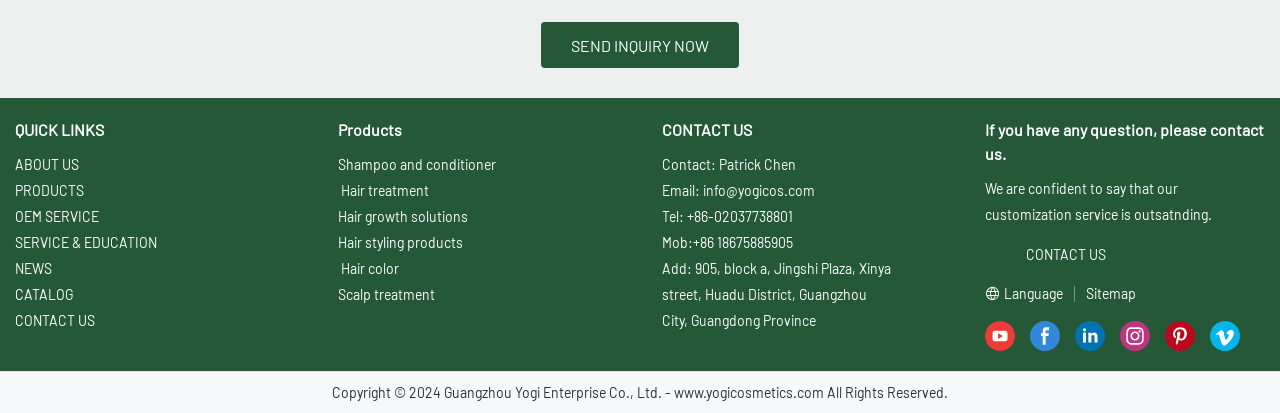What is the main category of products offered?
Provide a short answer using one word or a brief phrase based on the image.

Hair care